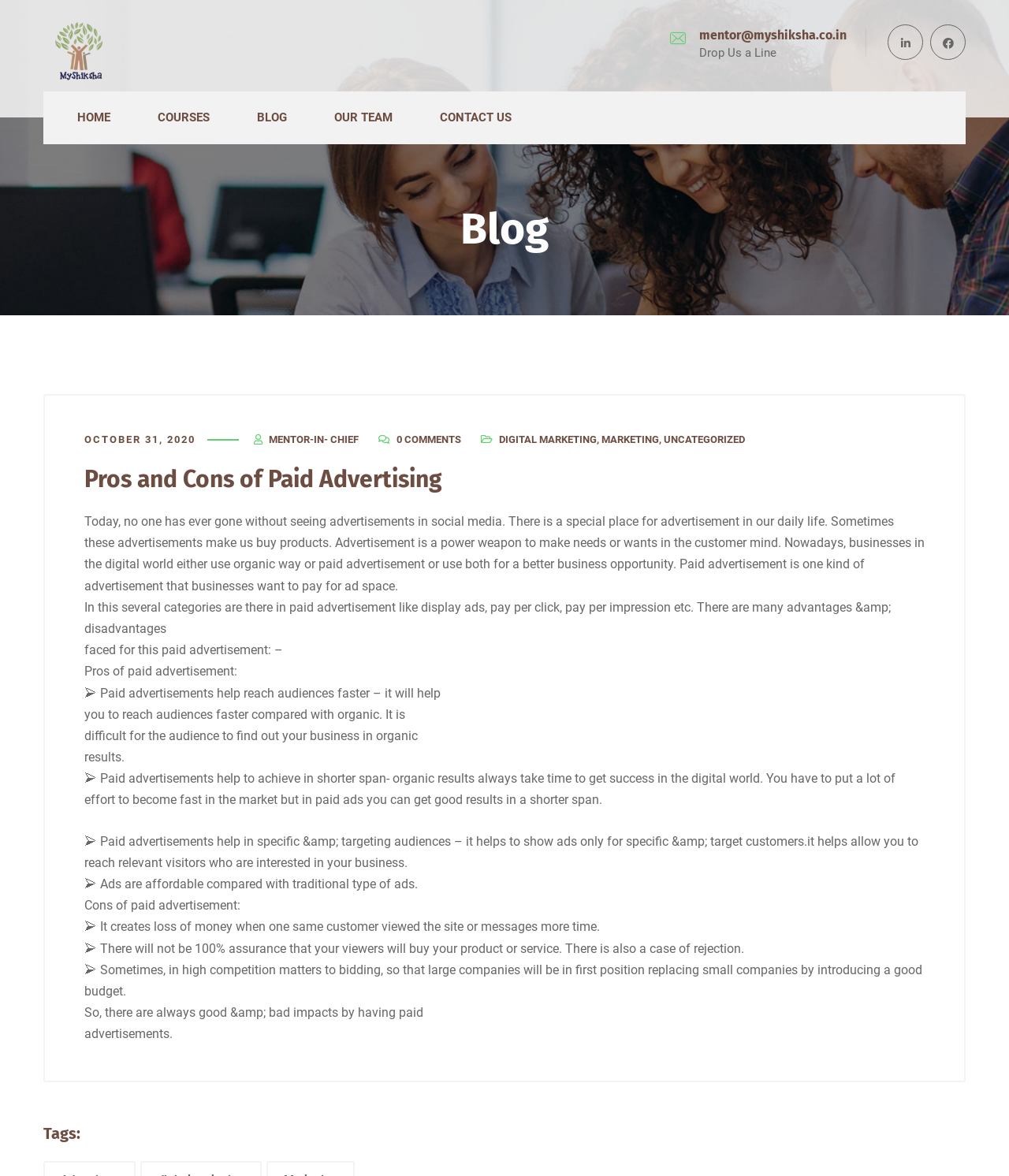Identify the bounding box coordinates for the UI element described by the following text: "mentor@myshiksha.co.in". Provide the coordinates as four float numbers between 0 and 1, in the format [left, top, right, bottom].

[0.693, 0.023, 0.839, 0.036]